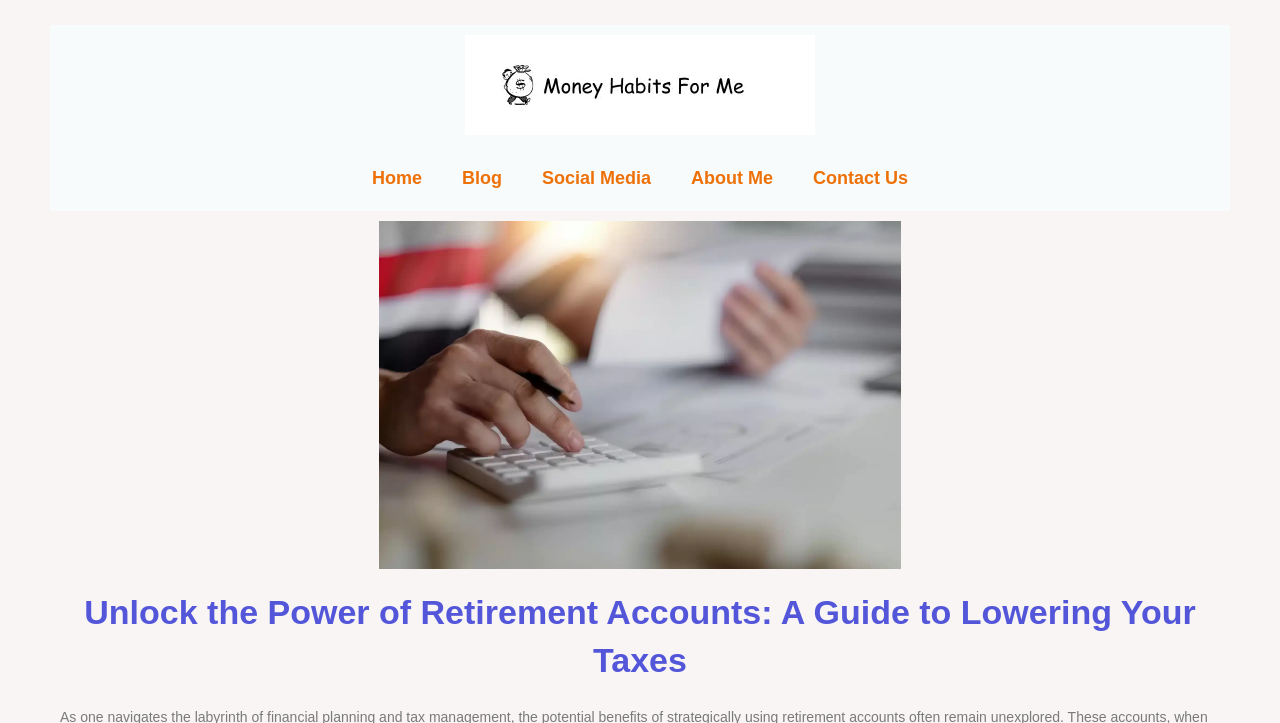Give a one-word or phrase response to the following question: What is the topic of the guide?

Retirement Accounts